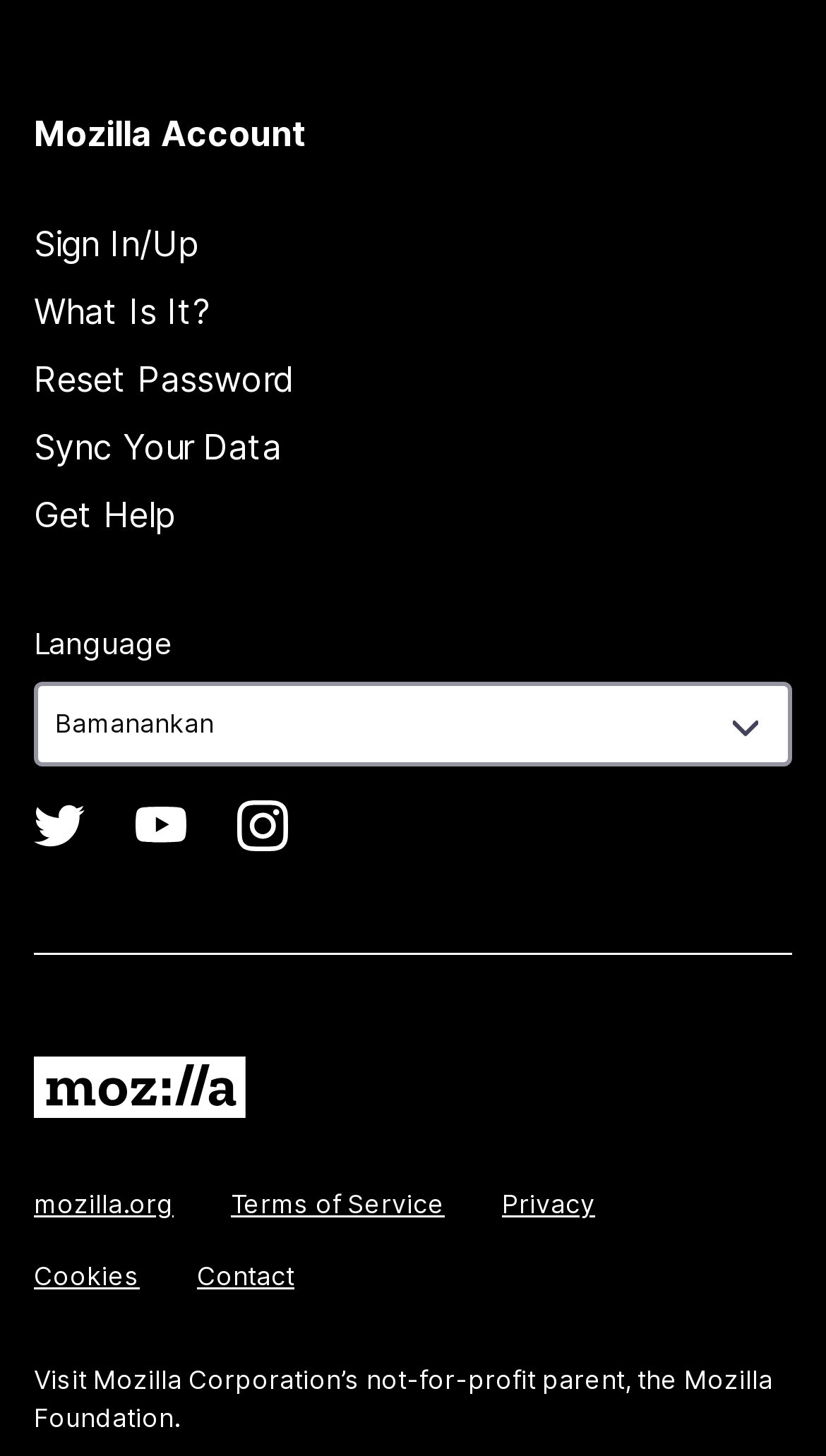How many language options are available?
Please use the image to provide an in-depth answer to the question.

The question is asking for the number of language options available on the webpage. By examining the combobox element with the text 'Language', we can see that there is only one language option available.